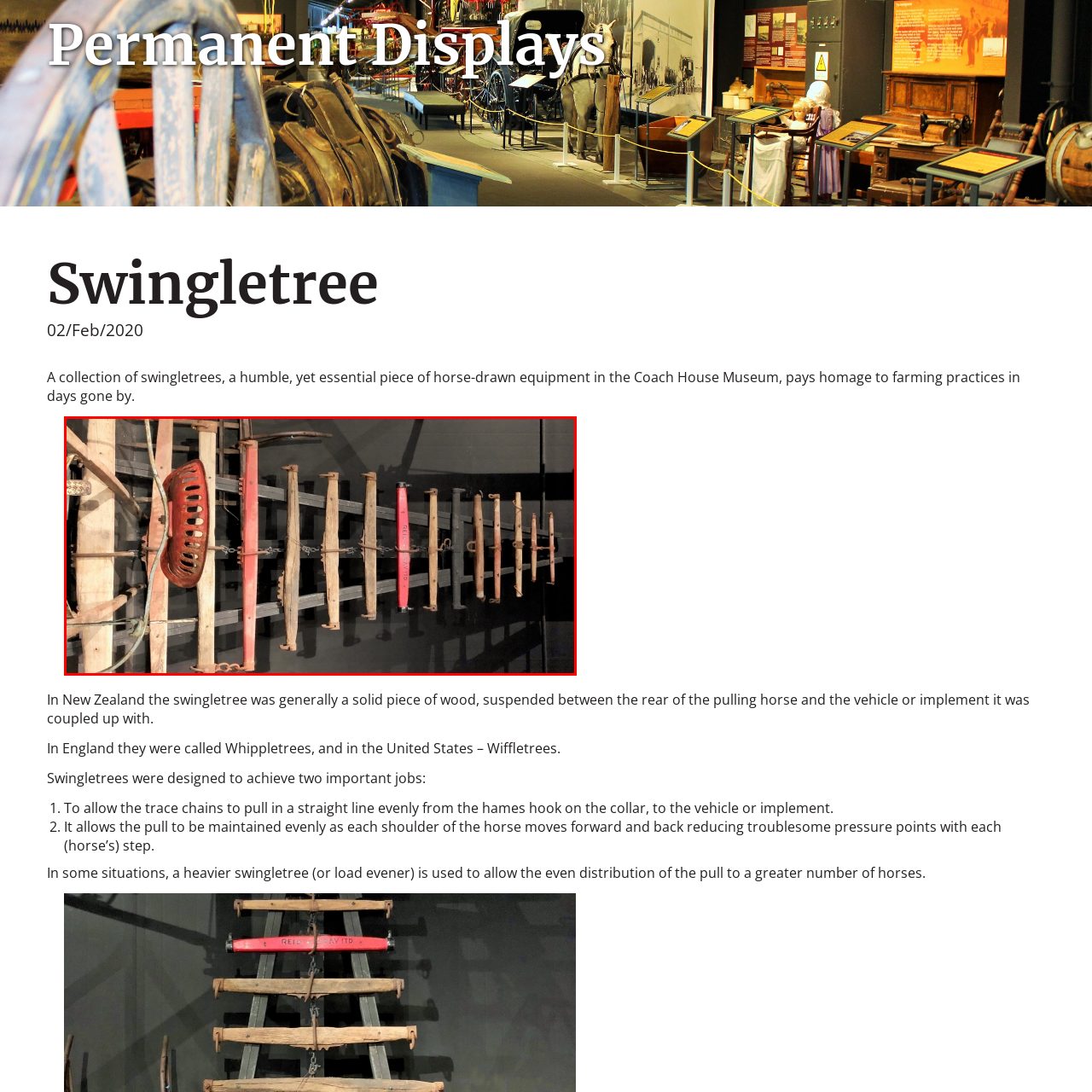Craft an in-depth description of the visual elements captured within the red box.

This image showcases a collection of swingletrees, crucial components of horse-drawn equipment, displayed in the Coach House Museum. The swingletrees, made primarily of solid wood, are arranged horizontally and demonstrate the essential role they played in agricultural practices, particularly in New Zealand. Notably, the vibrant red and distinctive design of the swingletrees catch the eye, while the wooden elements highlight the craftsmanship of the era. The illustration underlines the transition in terminology, with swingletrees known as "Whippletrees" in England and "Wiffletrees" in the United States, reflecting the global significance of this humble yet vital farming tool.